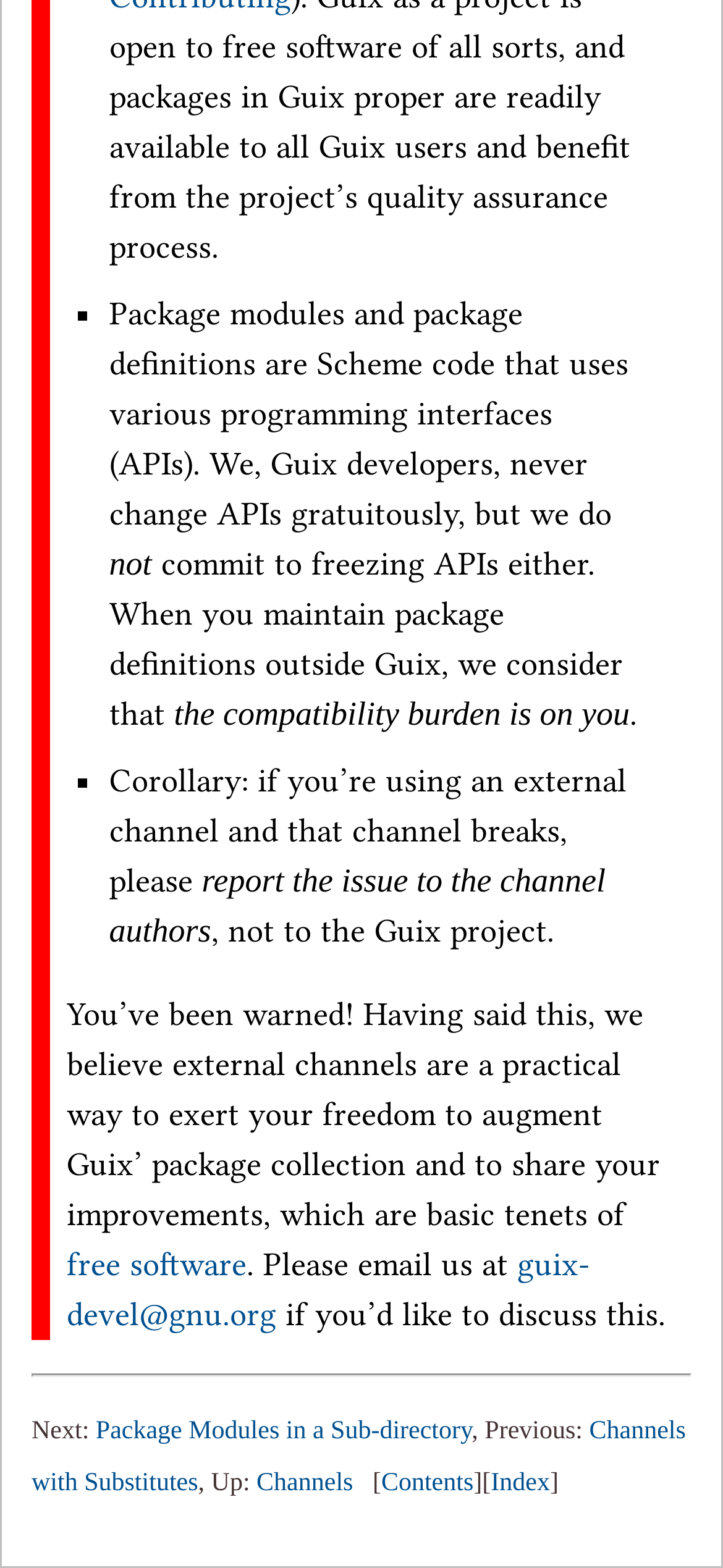Predict the bounding box coordinates for the UI element described as: "Channels with Substitutes". The coordinates should be four float numbers between 0 and 1, presented as [left, top, right, bottom].

[0.044, 0.84, 0.949, 0.891]